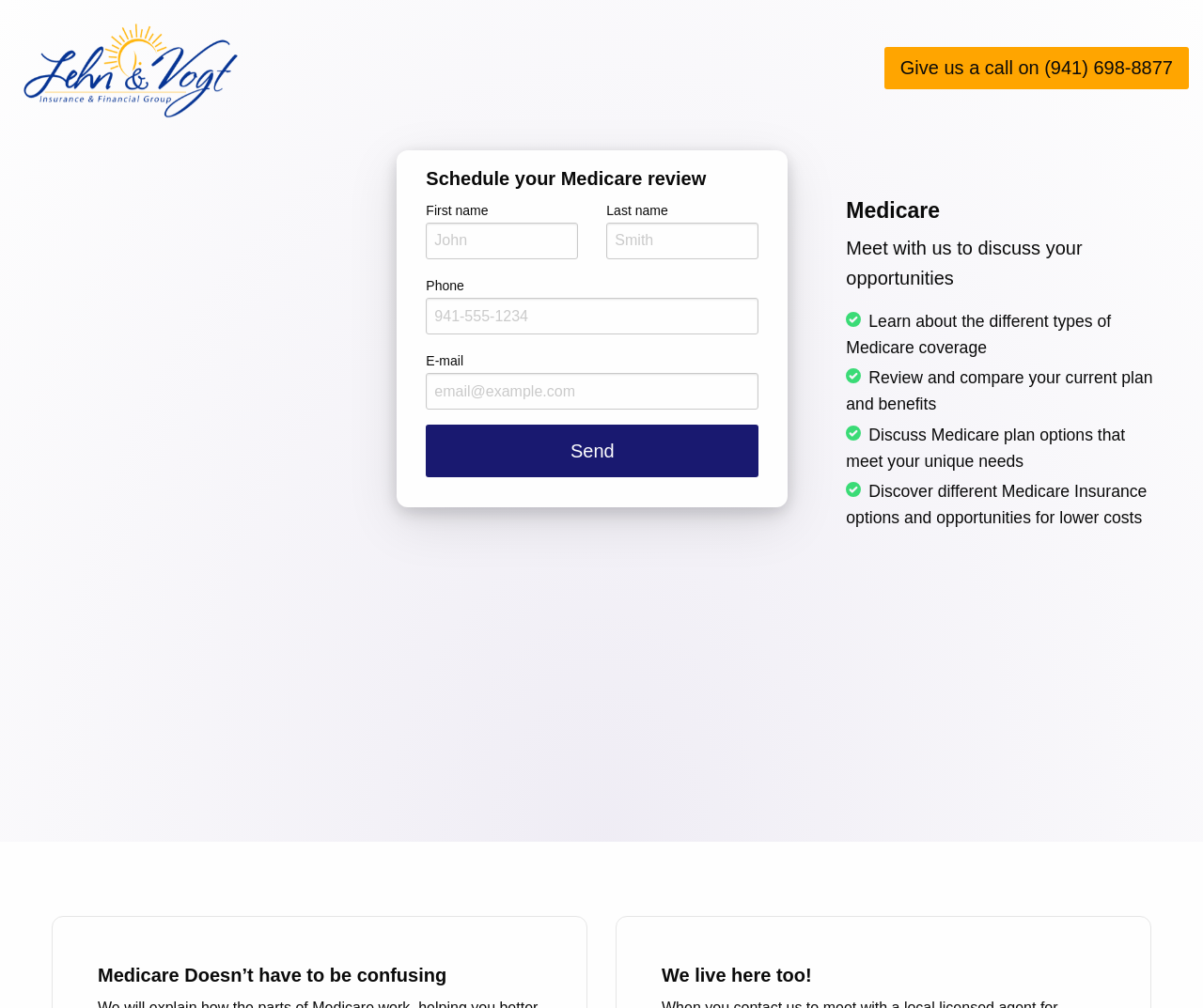Give a concise answer of one word or phrase to the question: 
What is the phone number to call for Medicare evaluation?

(941) 698-8877